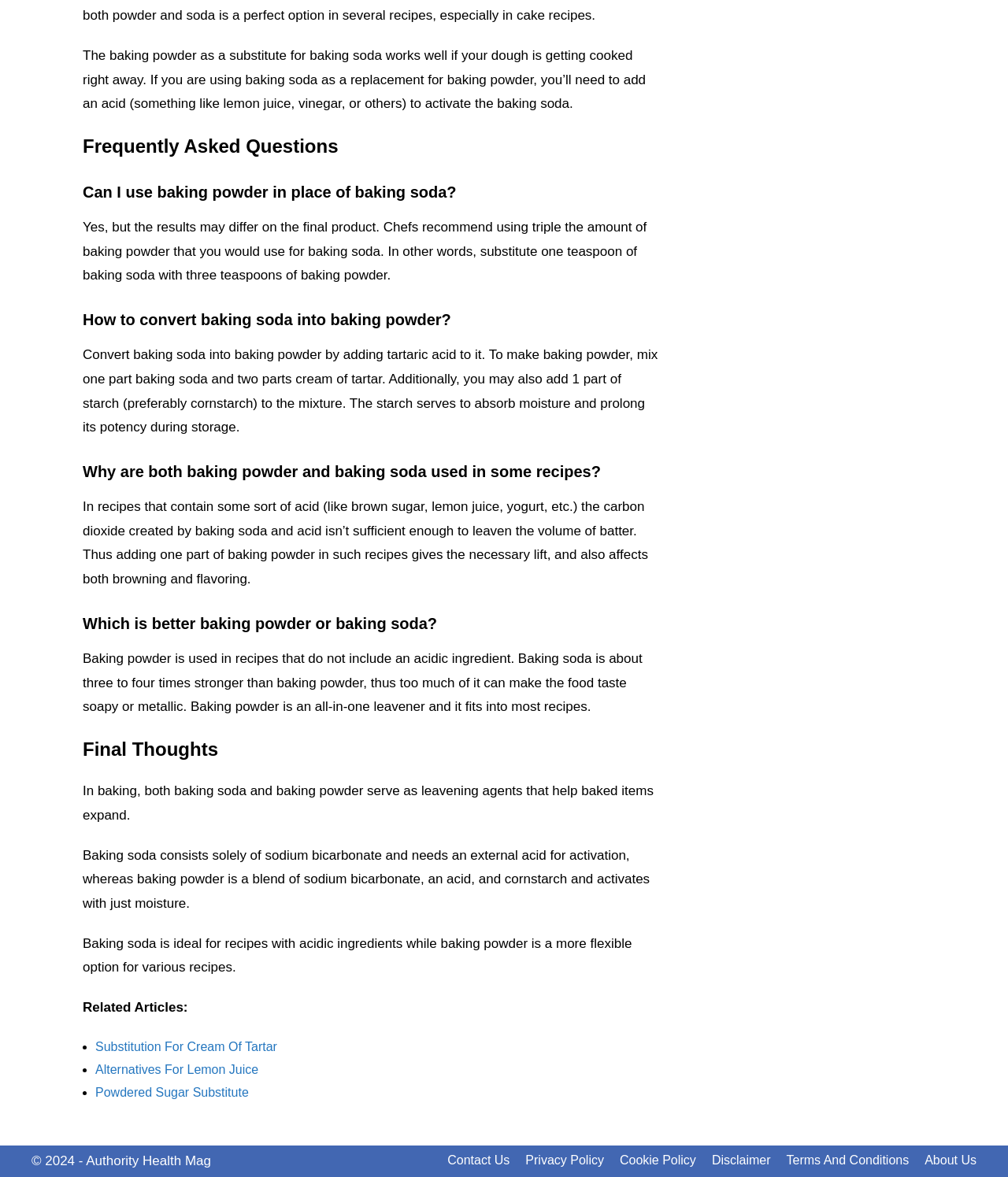Given the webpage screenshot, identify the bounding box of the UI element that matches this description: "Alternatives For Lemon Juice".

[0.095, 0.903, 0.256, 0.915]